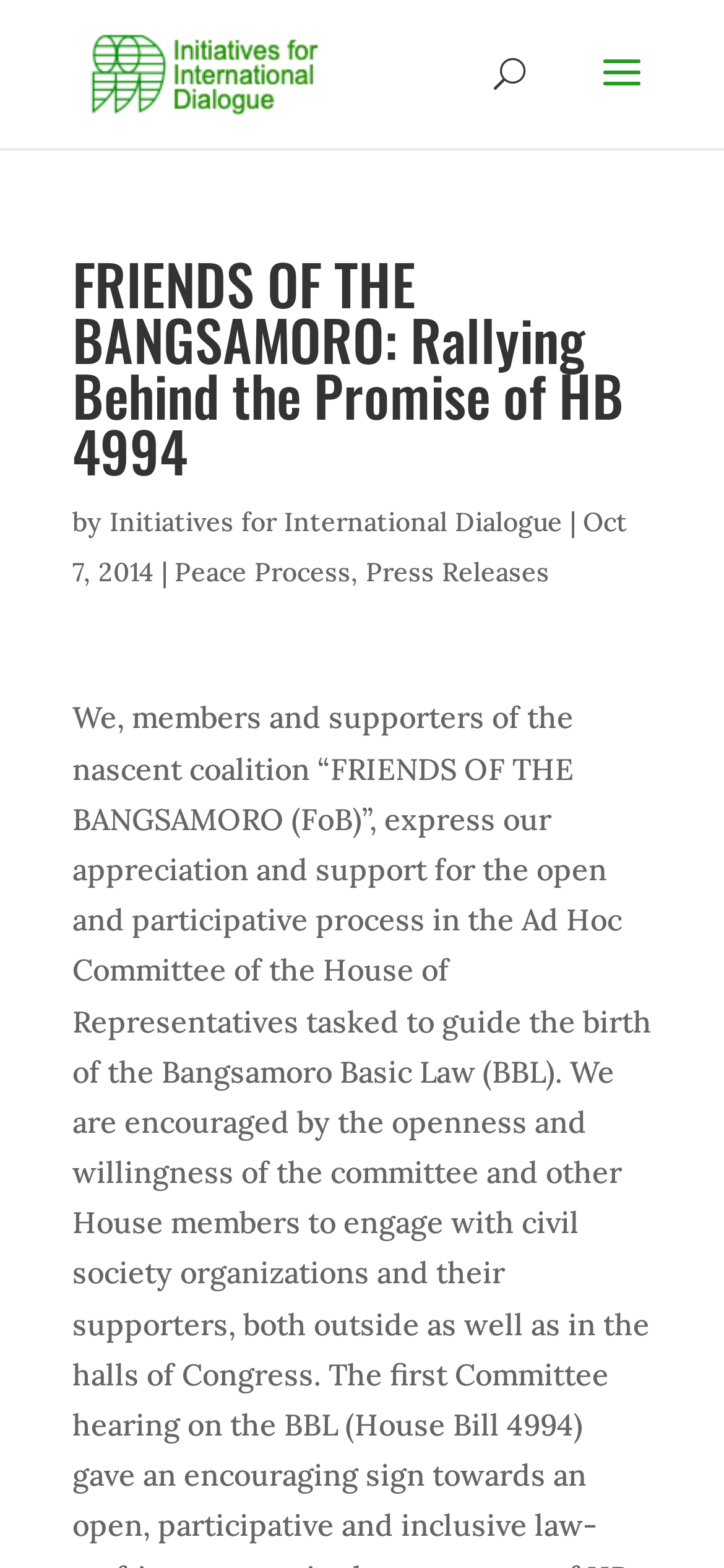Determine the bounding box for the UI element as described: "Press Releases". The coordinates should be represented as four float numbers between 0 and 1, formatted as [left, top, right, bottom].

[0.505, 0.354, 0.759, 0.376]